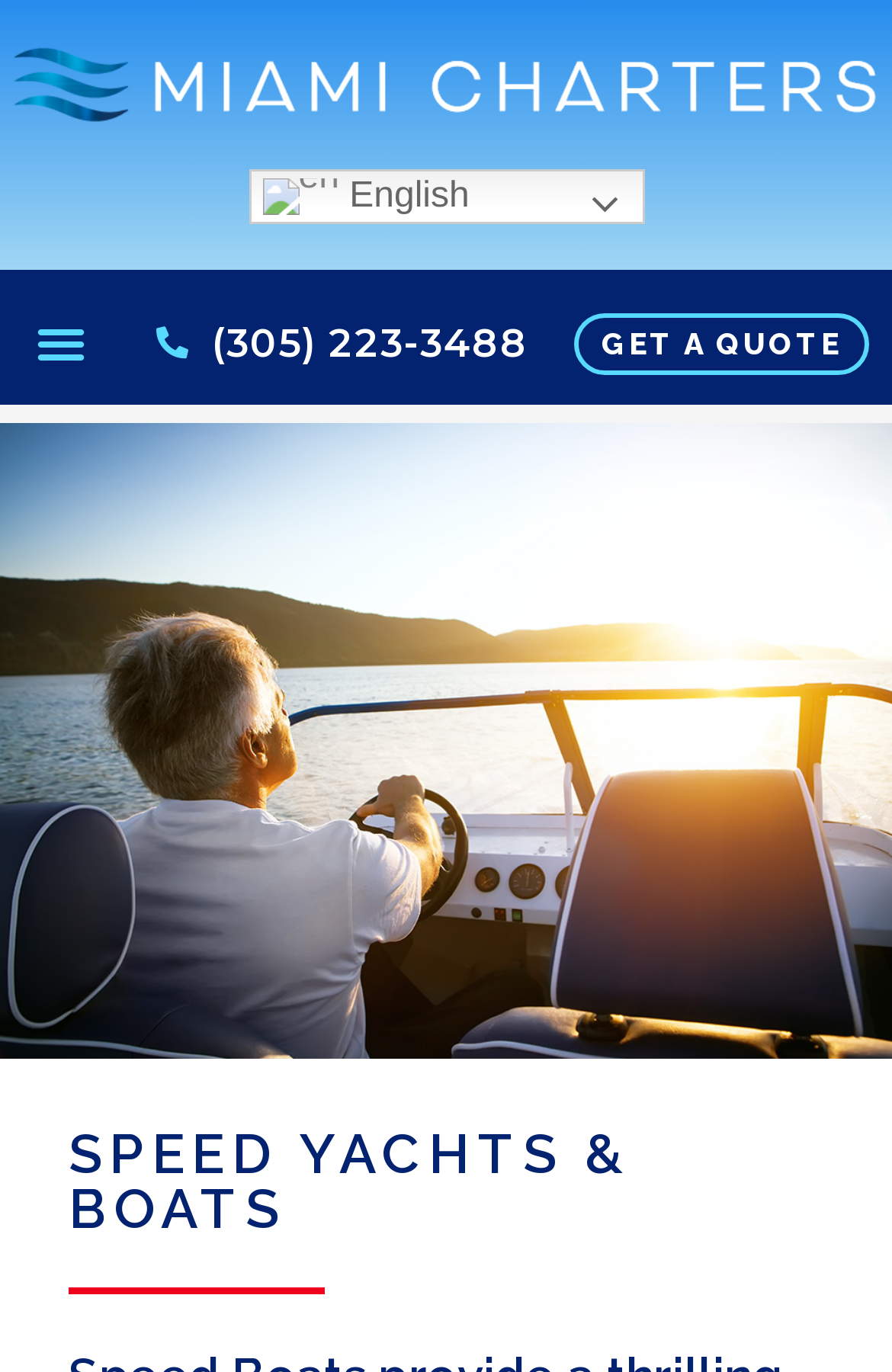Generate a detailed explanation of the webpage's features and information.

This webpage is about Speed Yachts & Boats, specifically Miami Yacht Charters. At the top left, there is a link with no text, followed by a language selection link "en English" with a corresponding flag icon to its right. Below these elements, there is a "Menu Toggle" button. To the right of the button, a phone number "(305) 223-3488" is displayed as a link. Further to the right, a prominent "GET A QUOTE" button is situated. 

At the bottom of the page, a large heading "SPEED YACHTS & BOATS" dominates the center of the screen. The meta description suggests that the webpage is related to an exhilarating experience of speeding and cruising past Miami's skylines, including Downtown Miami, South Beach, and other locations.